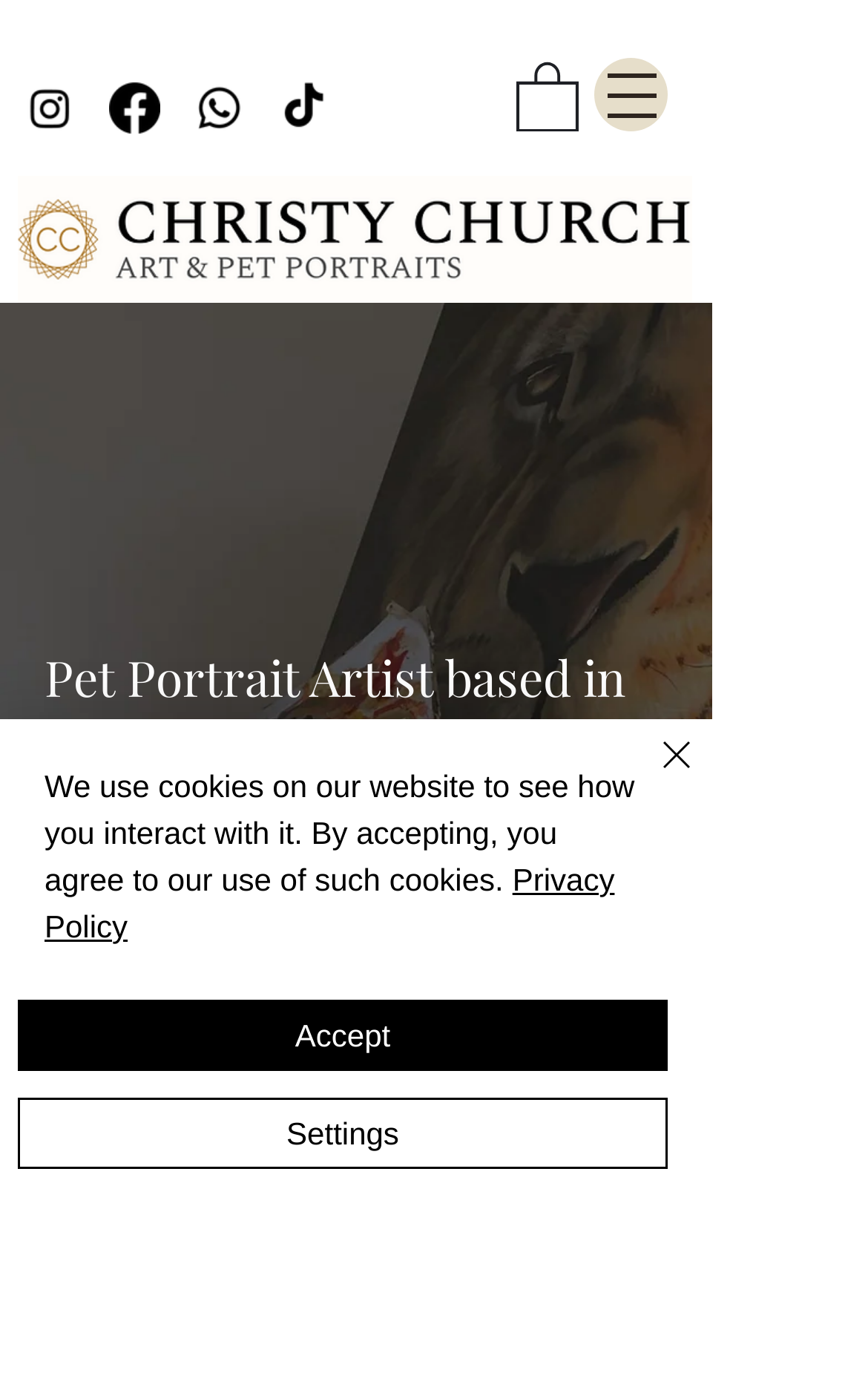Locate the UI element described by aria-label="Instagram" in the provided webpage screenshot. Return the bounding box coordinates in the format (top-left x, top-left y, bottom-right x, bottom-right y), ensuring all values are between 0 and 1.

[0.133, 0.873, 0.221, 0.928]